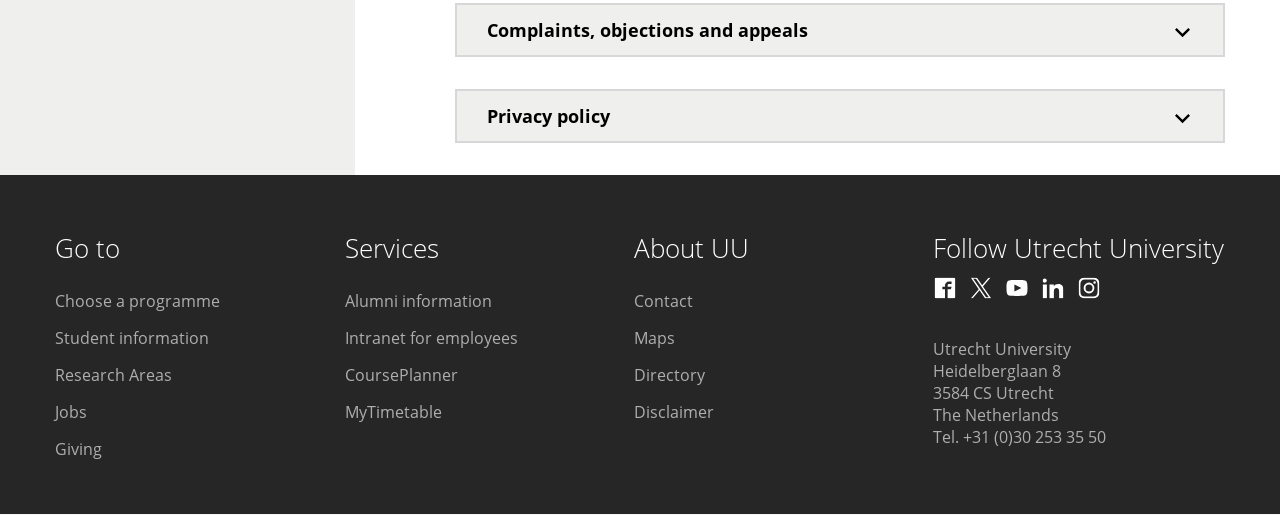What are the social media platforms listed?
Please look at the screenshot and answer using one word or phrase.

Facebook, X, Youtube, LinkedIn, Instagram